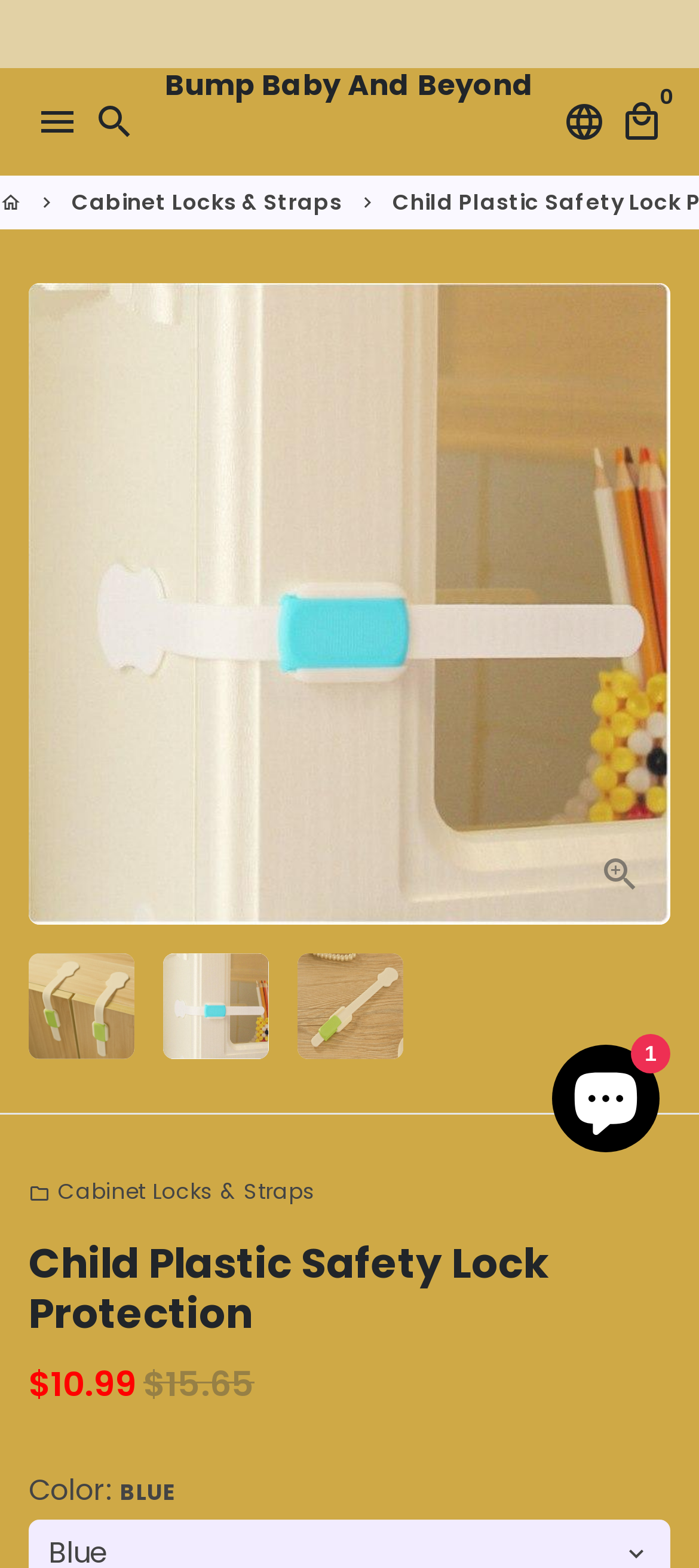What is the navigation menu item that is related to the product category?
Answer the question with a single word or phrase derived from the image.

Cabinet Locks & Straps